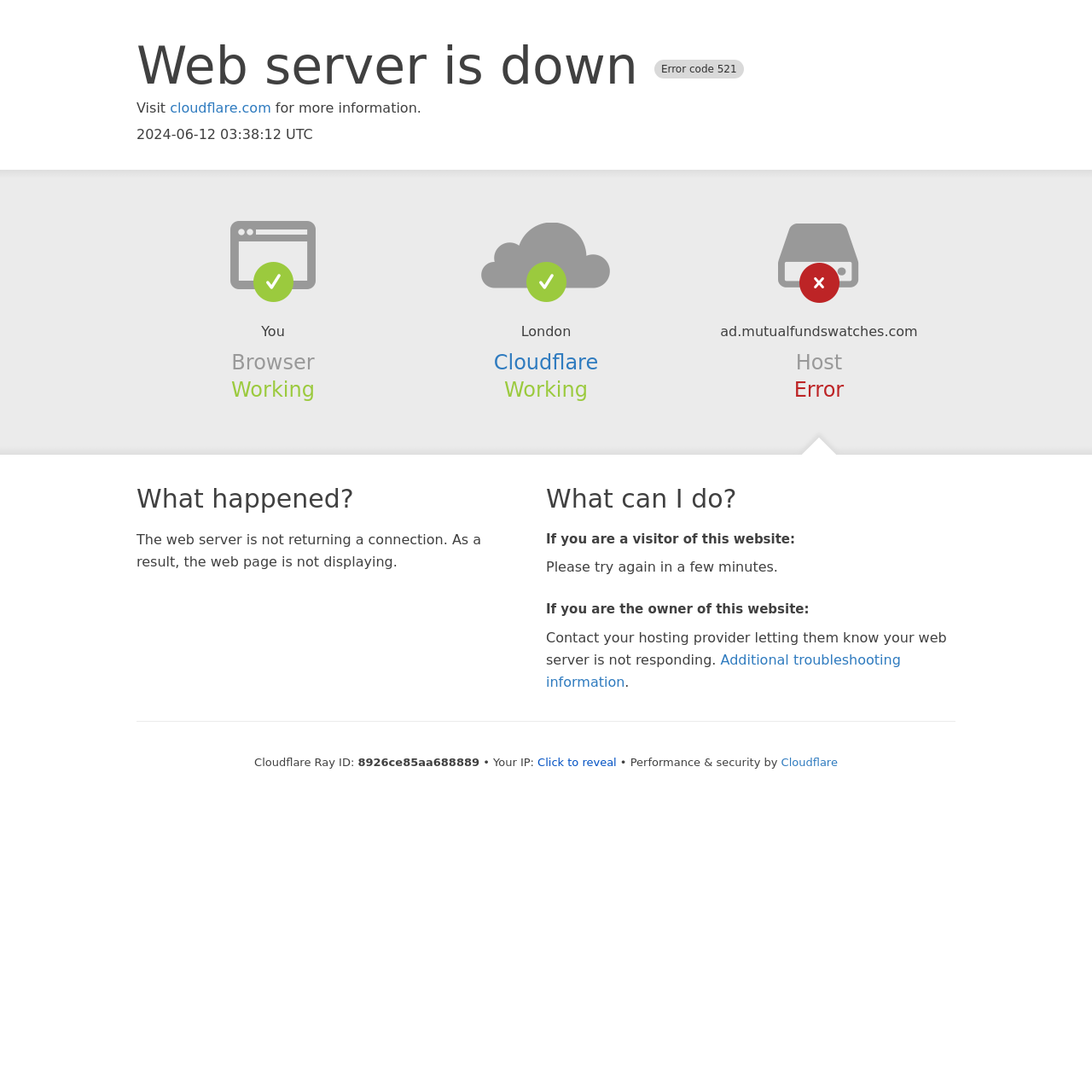Please analyze the image and provide a thorough answer to the question:
What is the name of the company providing performance and security?

The company providing performance and security is mentioned as 'Cloudflare' at the bottom of the webpage, in the section 'Performance & security by'.